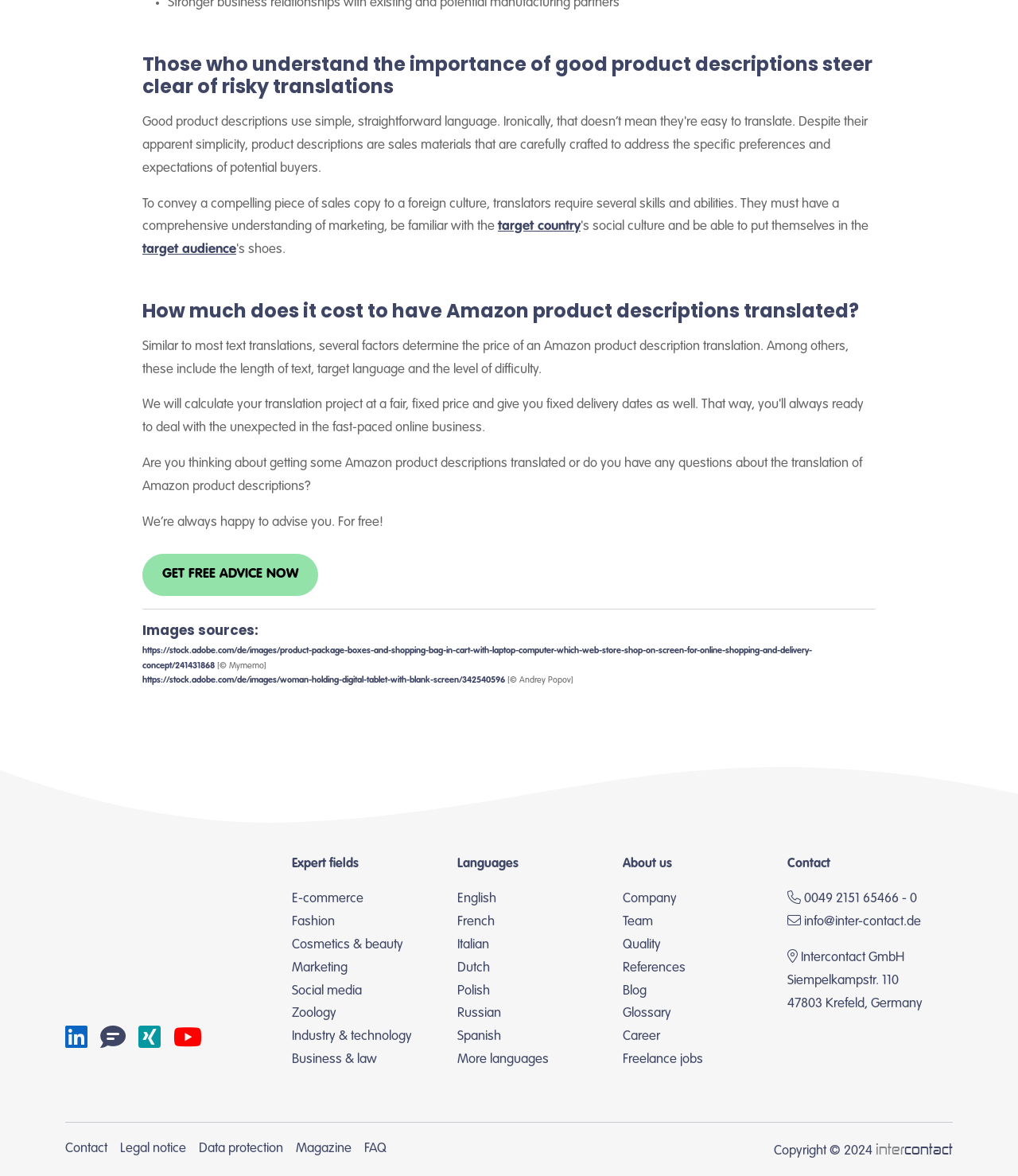Find the bounding box coordinates of the clickable region needed to perform the following instruction: "Contact via phone". The coordinates should be provided as four float numbers between 0 and 1, i.e., [left, top, right, bottom].

[0.774, 0.759, 0.901, 0.77]